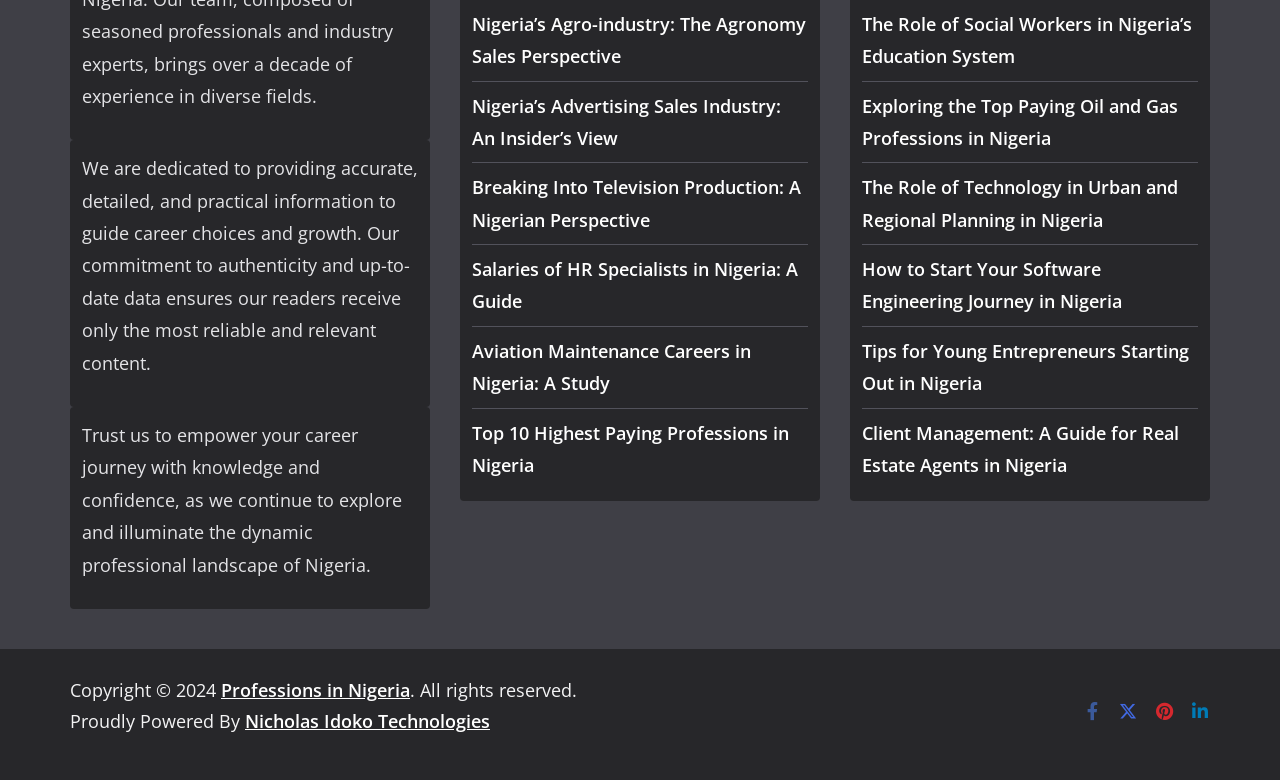Carefully examine the image and provide an in-depth answer to the question: What is the copyright year mentioned on the webpage?

I found the static text element 'Copyright © 2024' at the bottom of the webpage, indicating that the copyright year is 2024.